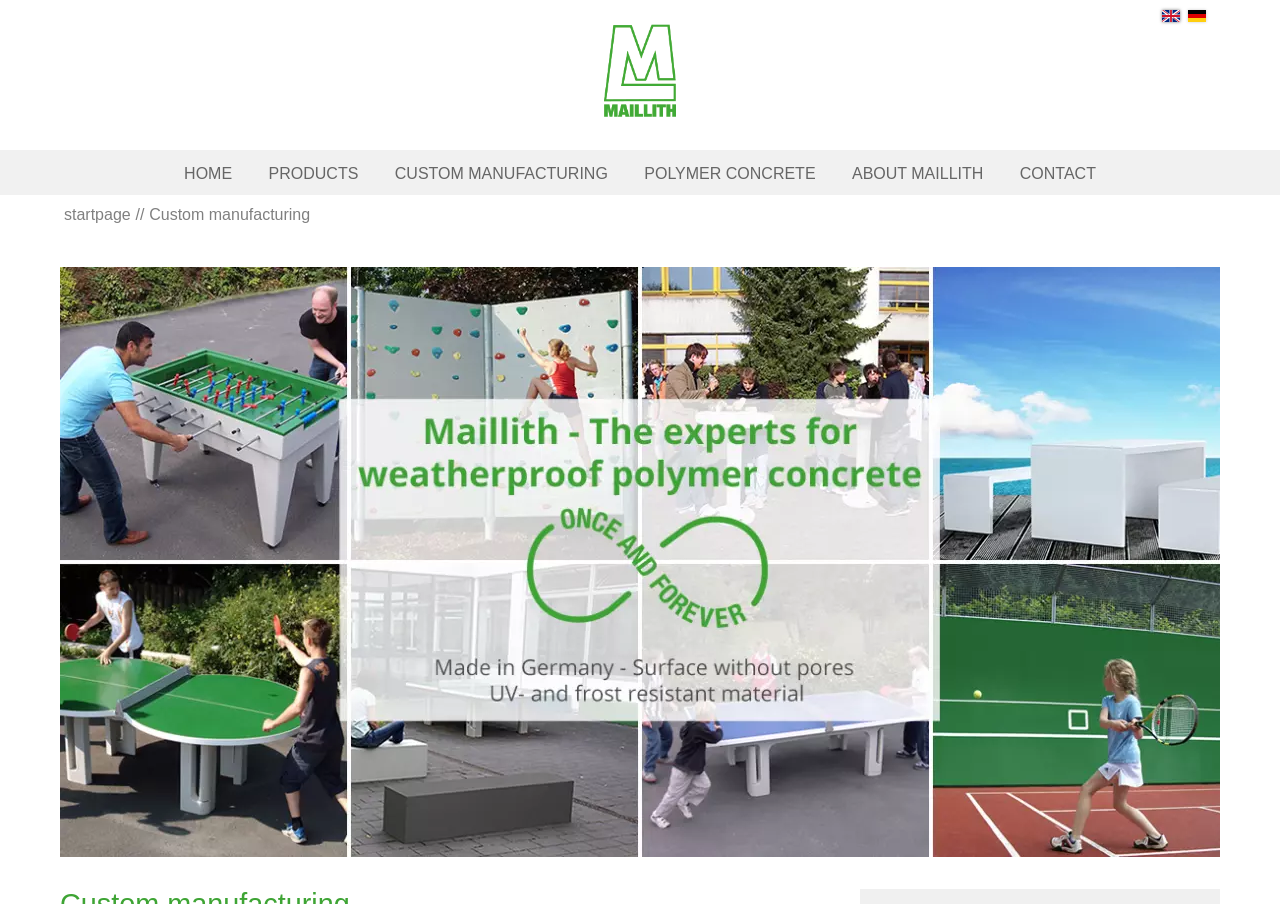What can be customized?
Utilize the image to construct a detailed and well-explained answer.

The webpage has a link to 'Custom Manufacturing' in the navigation menu, indicating that the company offers customization services for manufacturing products.